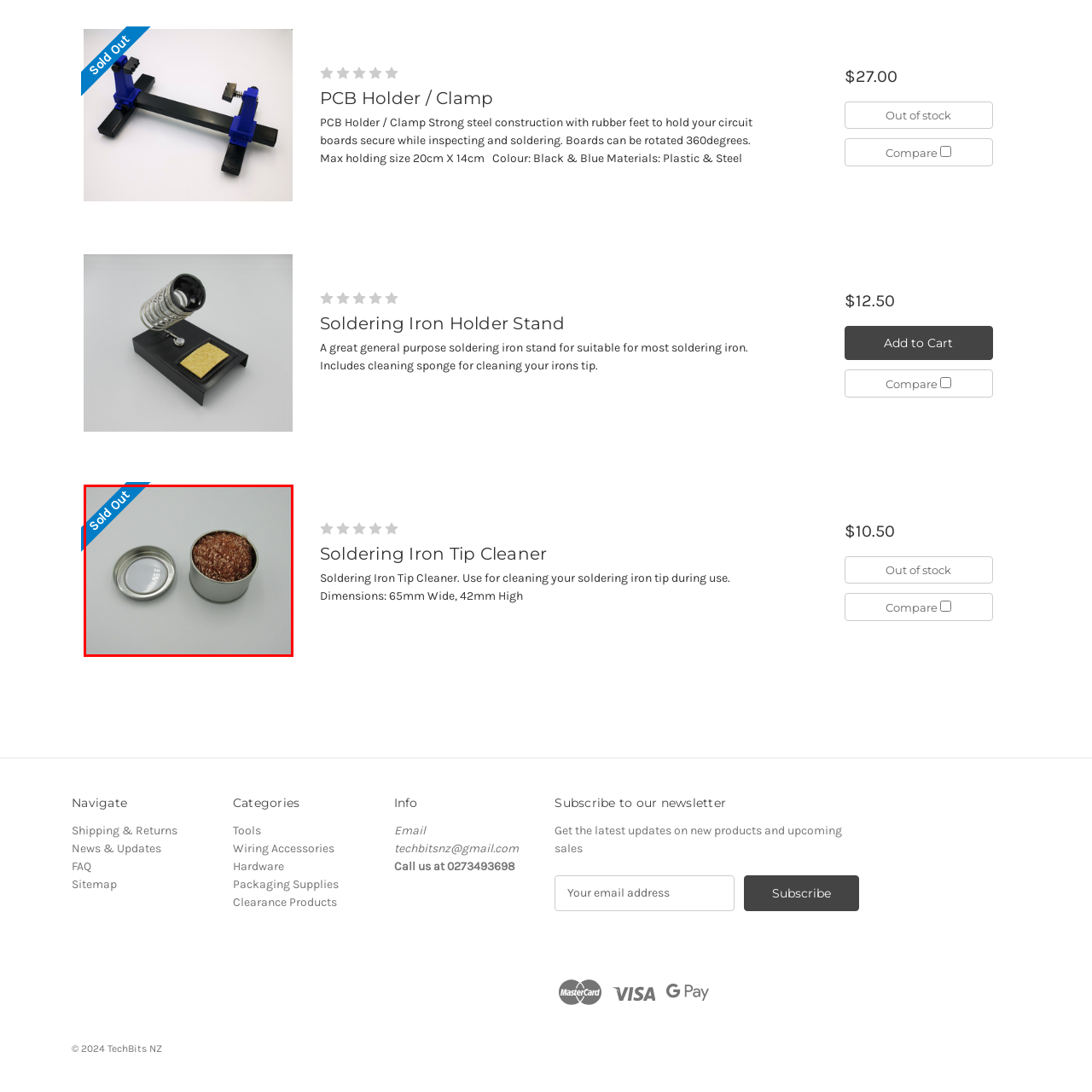Is the product currently available for purchase?
Check the image inside the red boundary and answer the question using a single word or brief phrase.

No